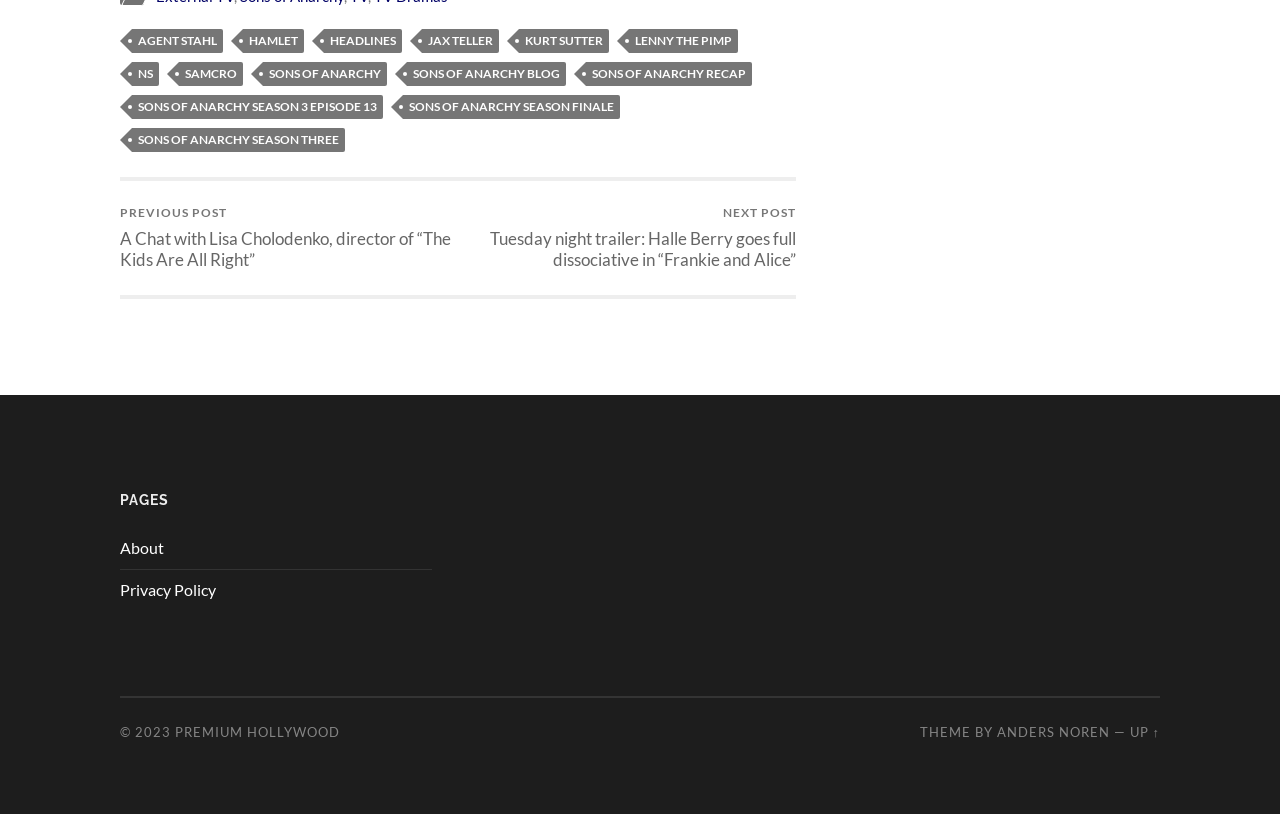Specify the bounding box coordinates (top-left x, top-left y, bottom-right x, bottom-right y) of the UI element in the screenshot that matches this description: About Us

None